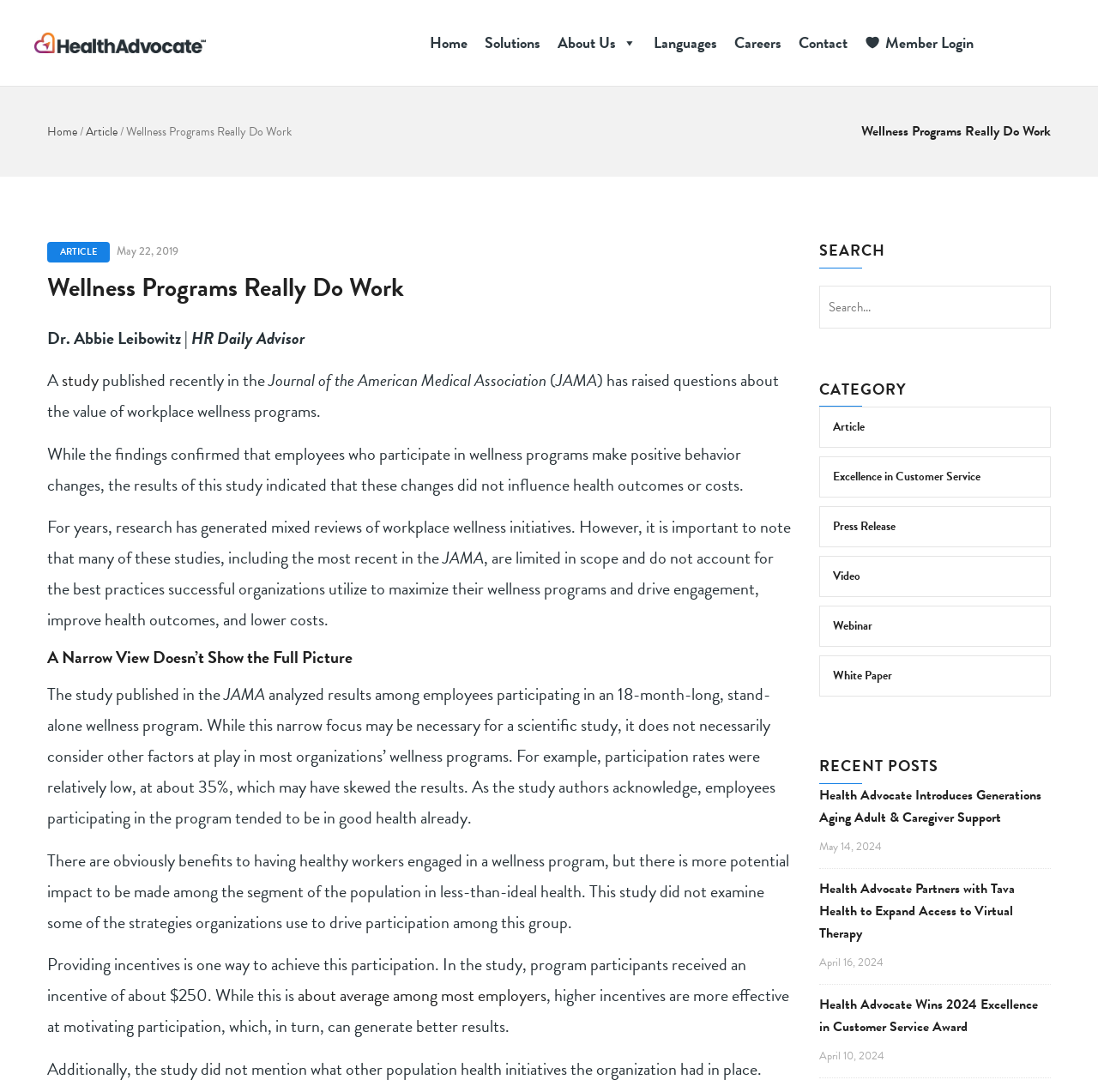What is the category of the article 'Health Advocate Introduces Generations Aging Adult & Caregiver Support'?
From the image, respond with a single word or phrase.

Article